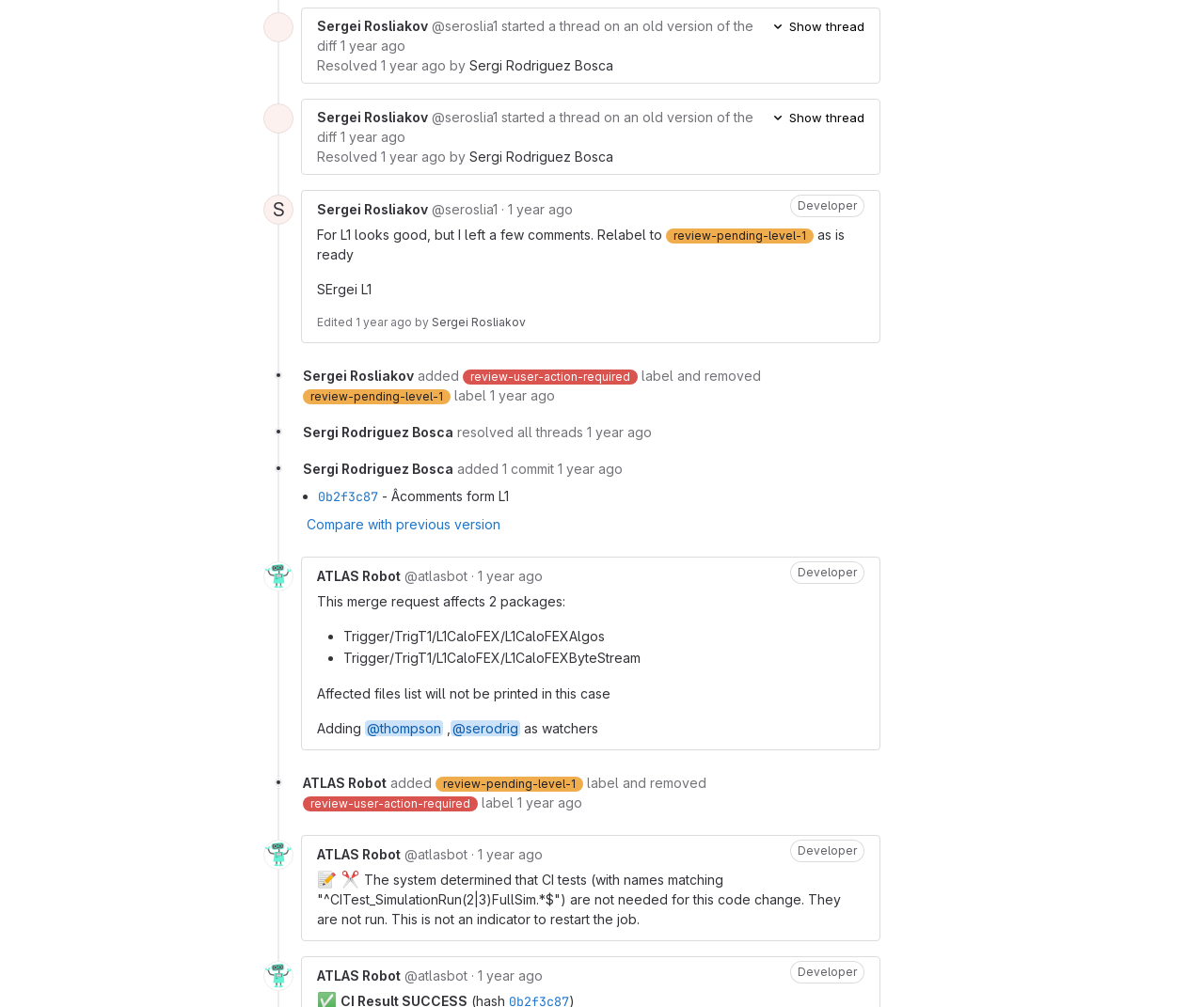Specify the bounding box coordinates for the region that must be clicked to perform the given instruction: "Contact Tricia via email".

None